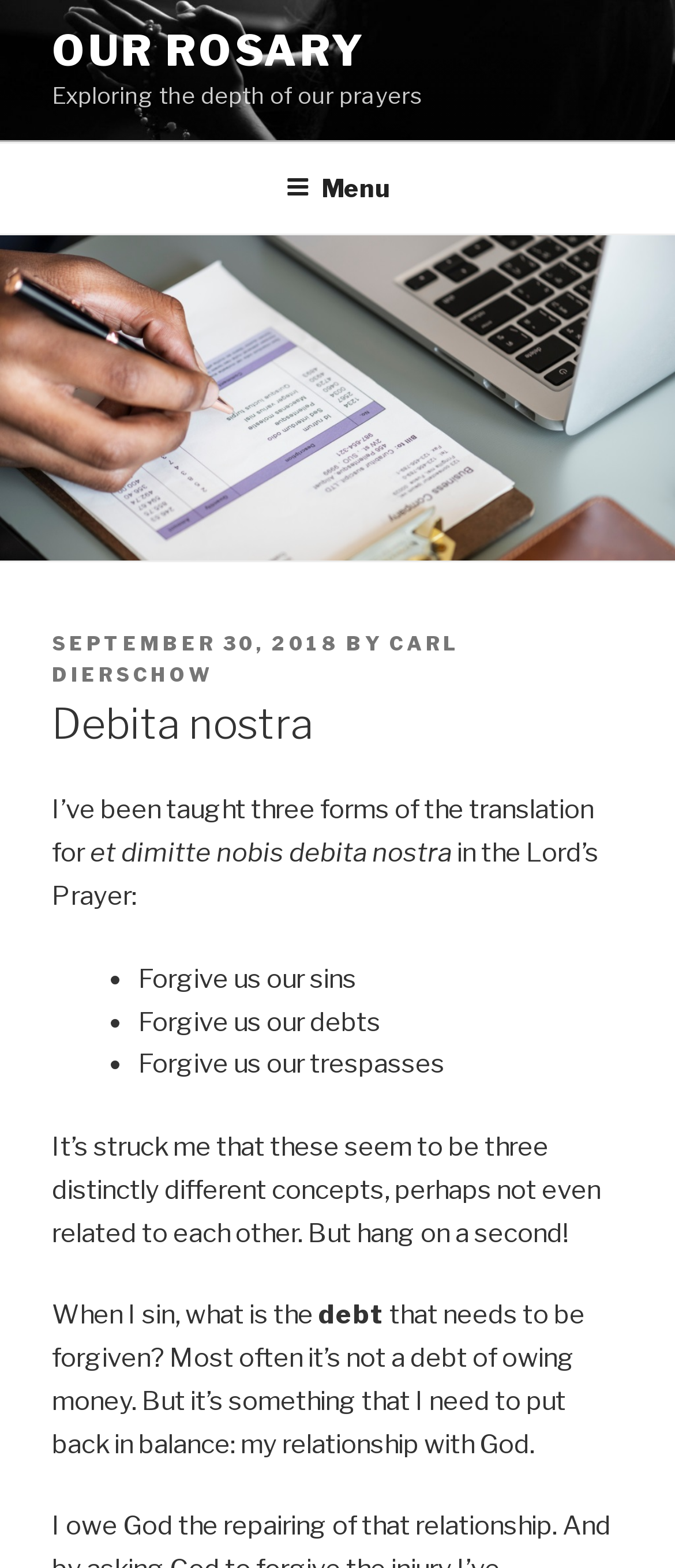Using the format (top-left x, top-left y, bottom-right x, bottom-right y), provide the bounding box coordinates for the described UI element. All values should be floating point numbers between 0 and 1: September 30, 2018September 2, 2018

[0.077, 0.402, 0.503, 0.418]